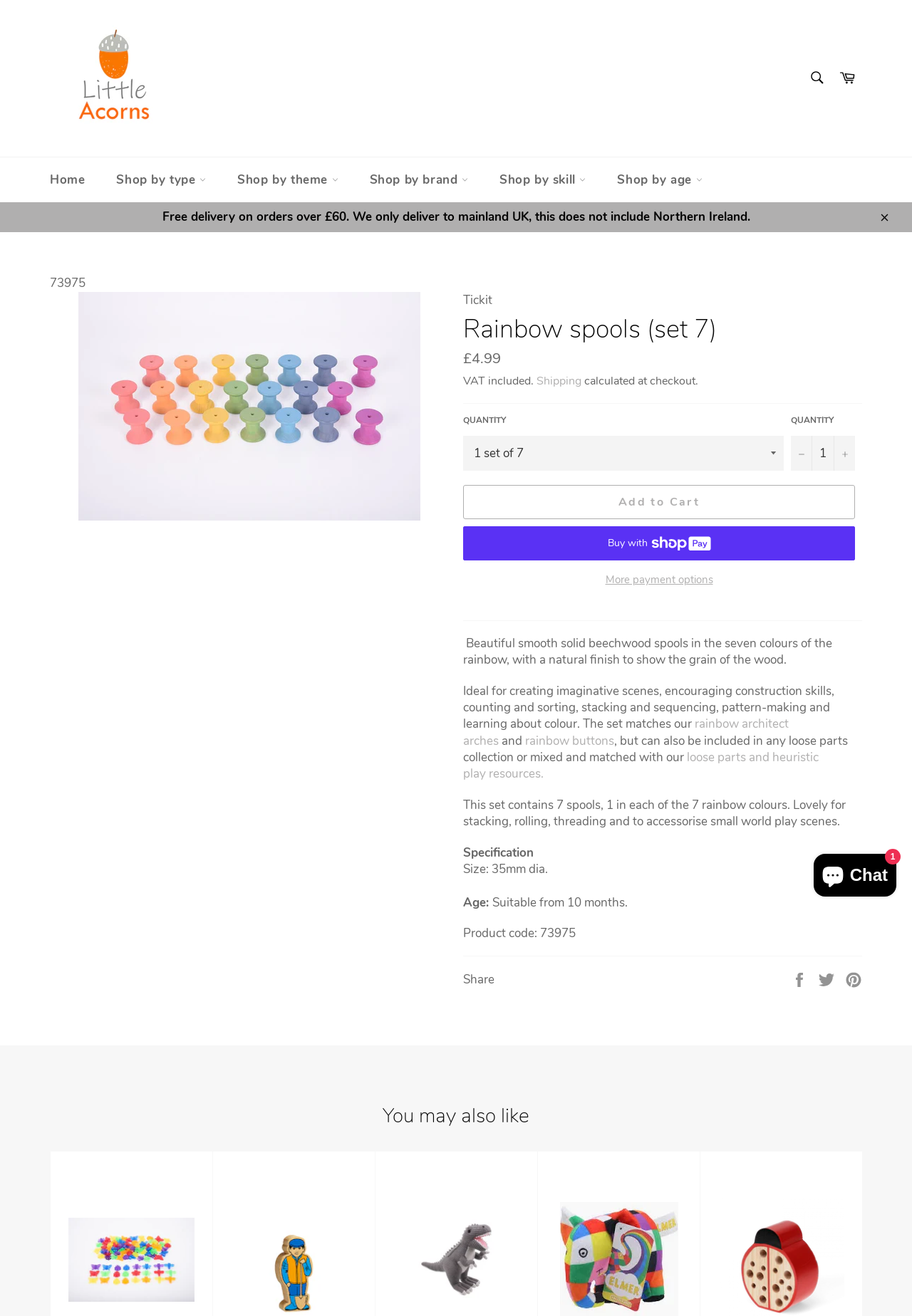Please find and provide the title of the webpage.

Rainbow spools (set 7)